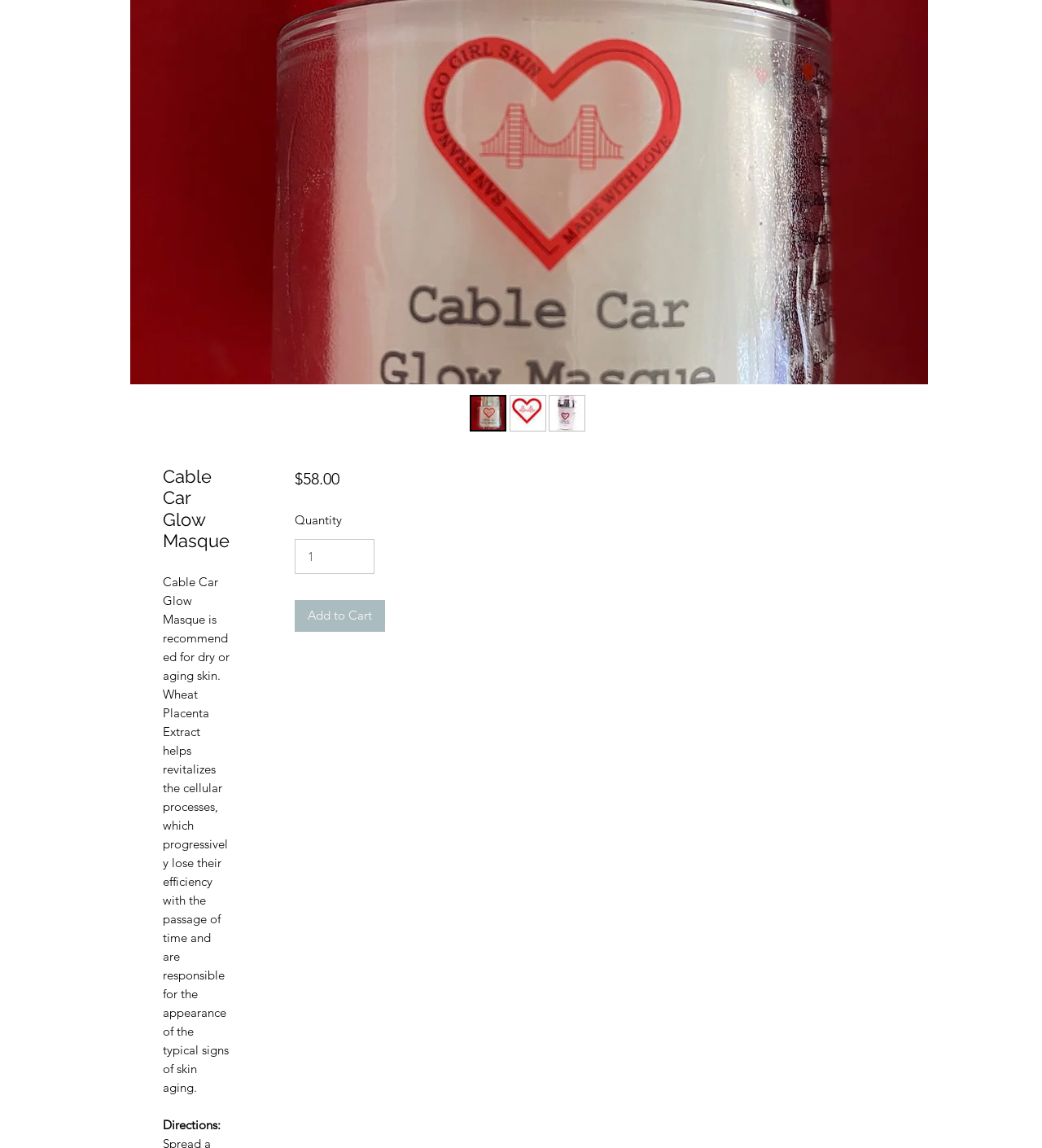Determine the bounding box coordinates of the UI element described by: "Add to Cart".

[0.283, 0.523, 0.37, 0.55]